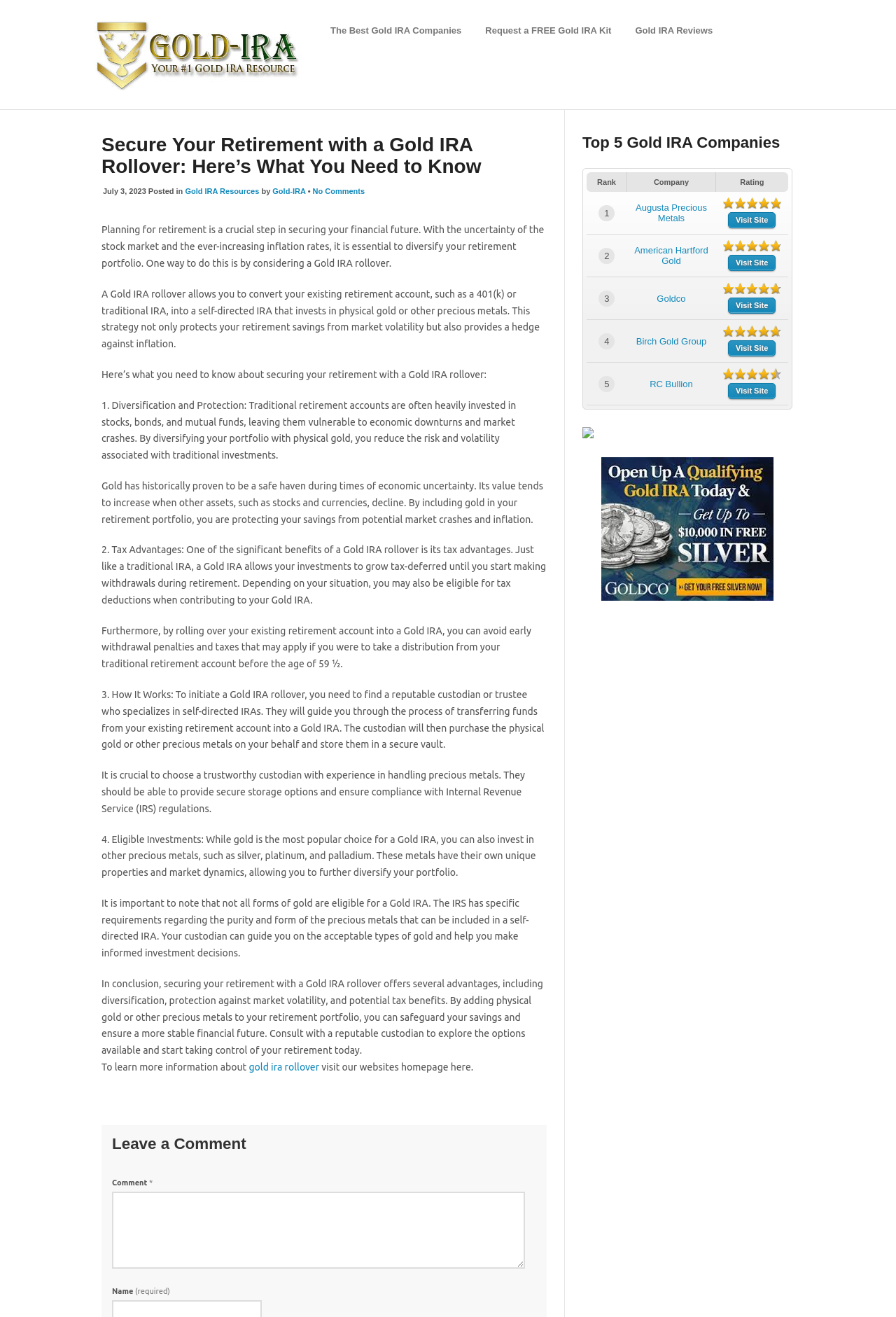Please provide a brief answer to the following inquiry using a single word or phrase:
How many companies are listed in the Top 5 Gold IRA Companies table?

5